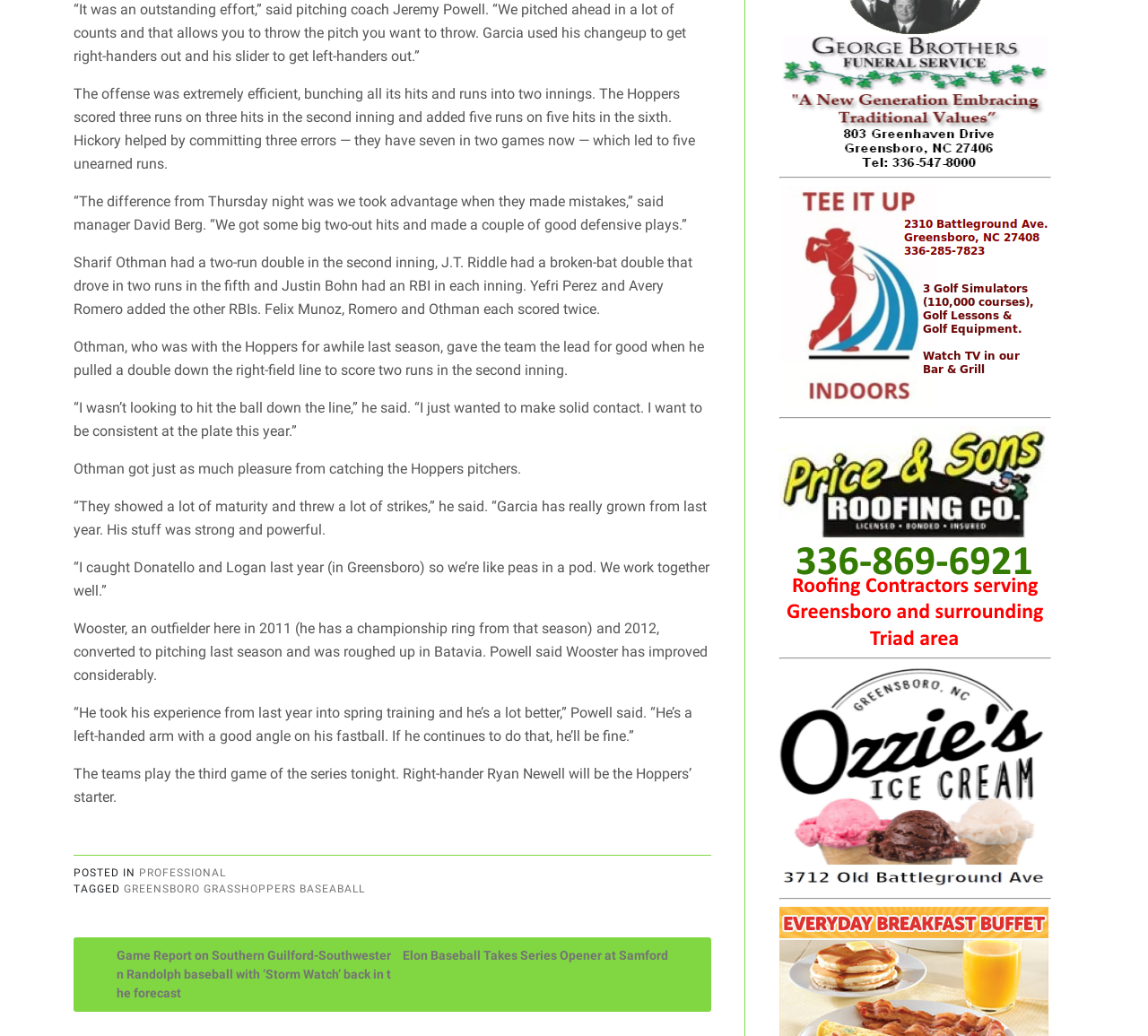Locate the UI element described as follows: "Professional". Return the bounding box coordinates as four float numbers between 0 and 1 in the order [left, top, right, bottom].

[0.121, 0.837, 0.197, 0.849]